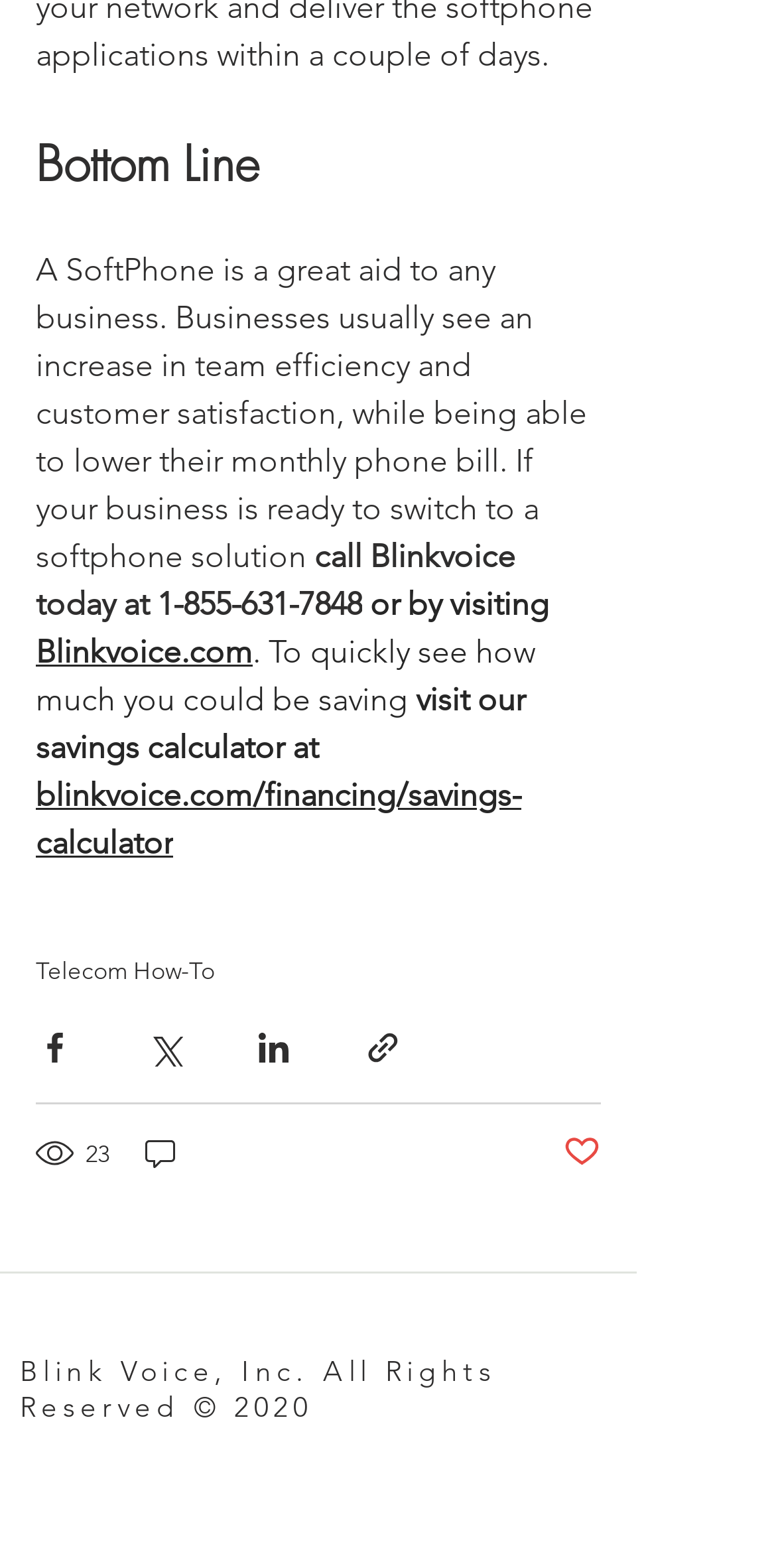From the details in the image, provide a thorough response to the question: What is the phone number to call for a softphone solution?

The phone number can be found in the second paragraph of the webpage, where it says 'call Blinkvoice today at 1-855-631-7848'.